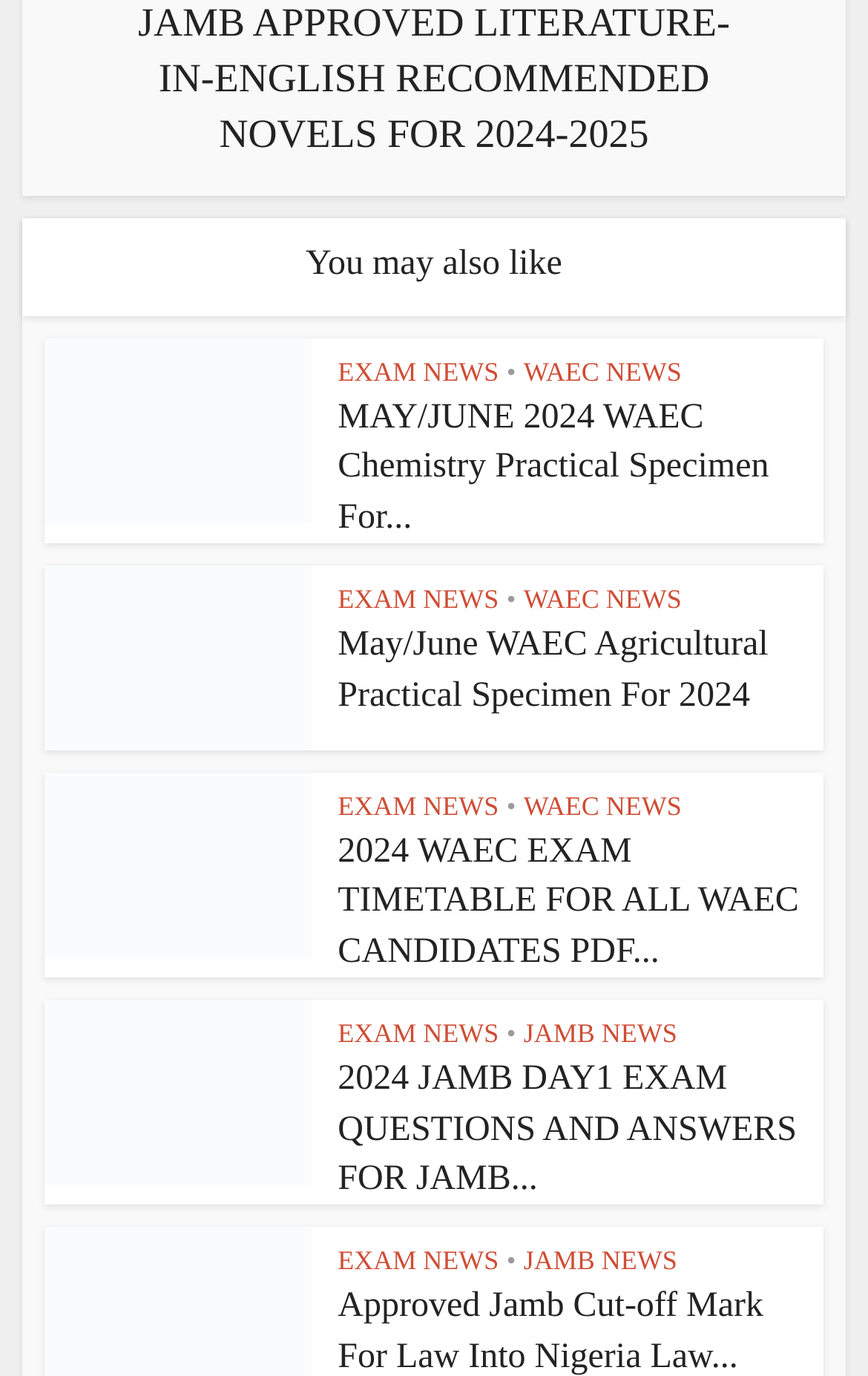Kindly determine the bounding box coordinates for the area that needs to be clicked to execute this instruction: "Click on '2024 WAEC EXAM TIMETABLE FOR ALL WAEC CANDIDATES PDF...' link".

[0.389, 0.605, 0.92, 0.705]